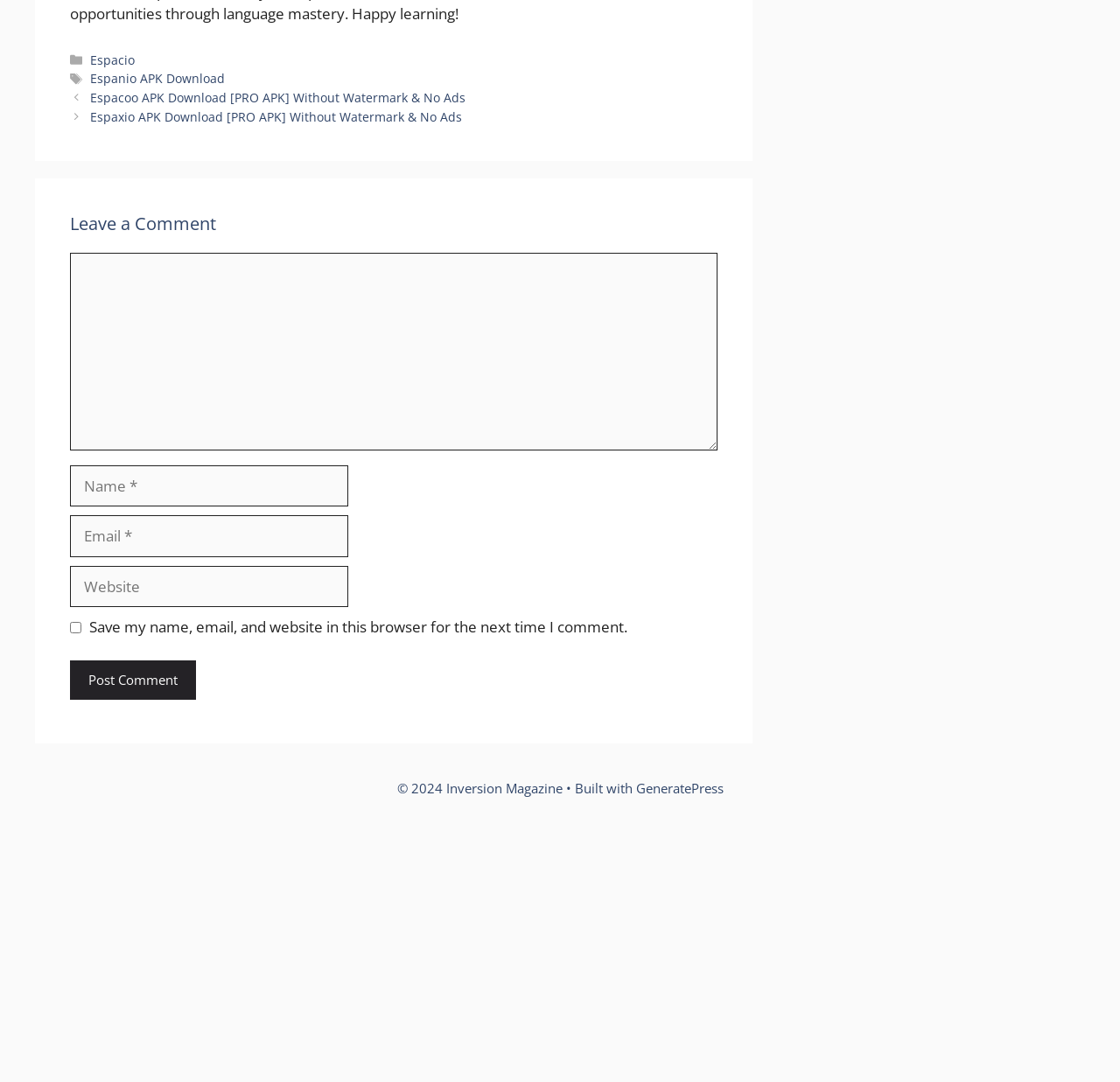What is required to post a comment?
Carefully analyze the image and provide a detailed answer to the question.

To post a comment, users are required to provide their name, email, and comment, as indicated by the required text boxes for these fields.